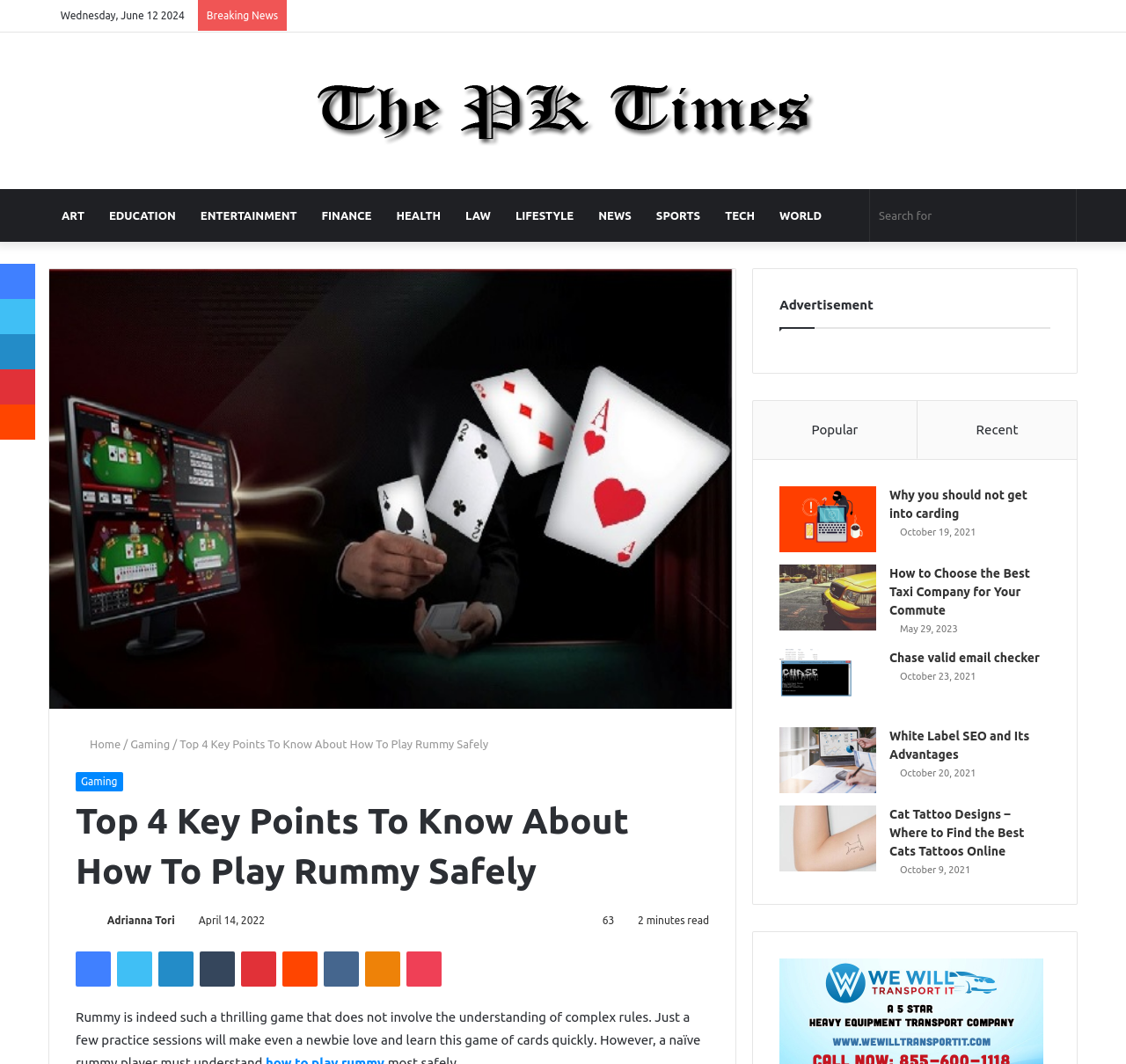What is the name of the website's logo?
Based on the visual content, answer with a single word or a brief phrase.

The PK Times